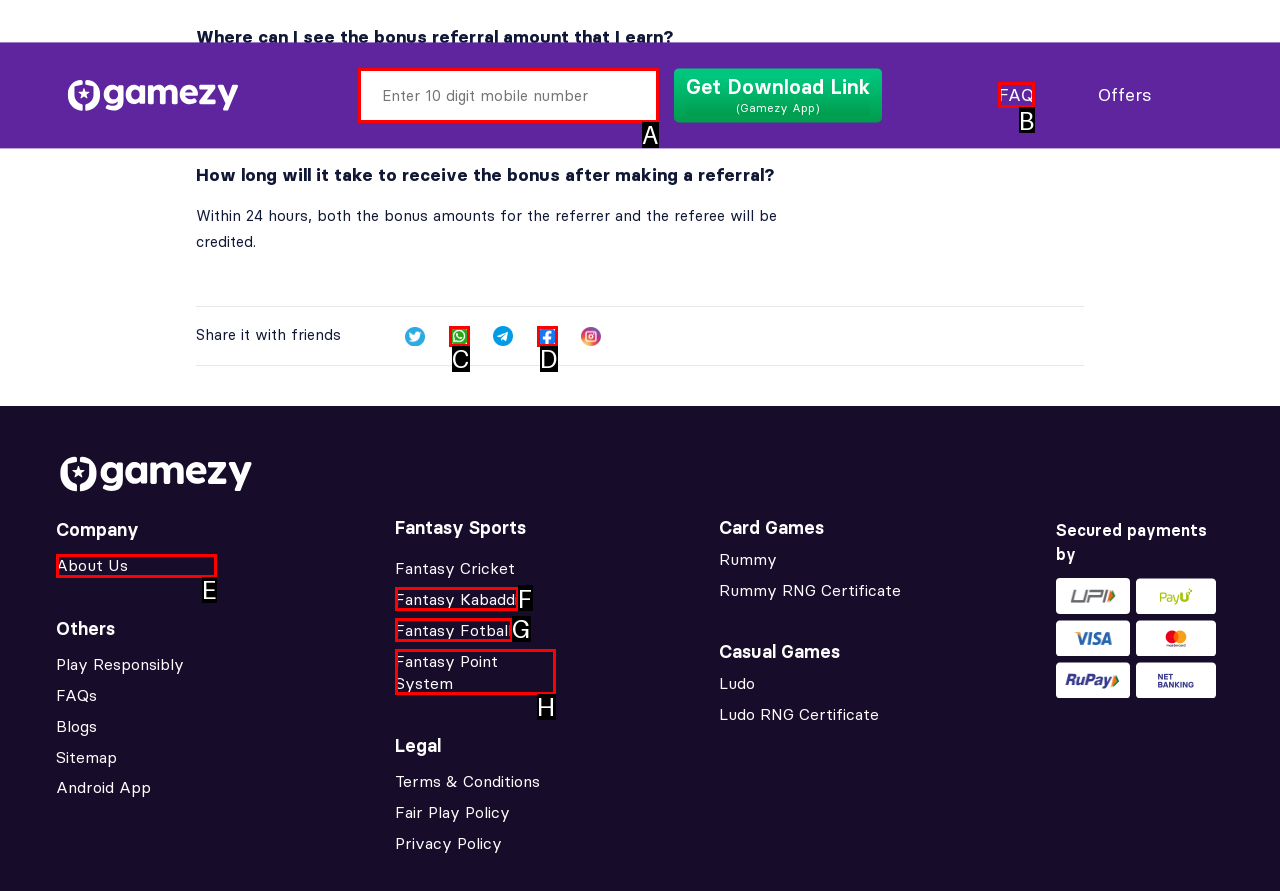Identify the letter of the UI element needed to carry out the task: Visit FAQ page
Reply with the letter of the chosen option.

B